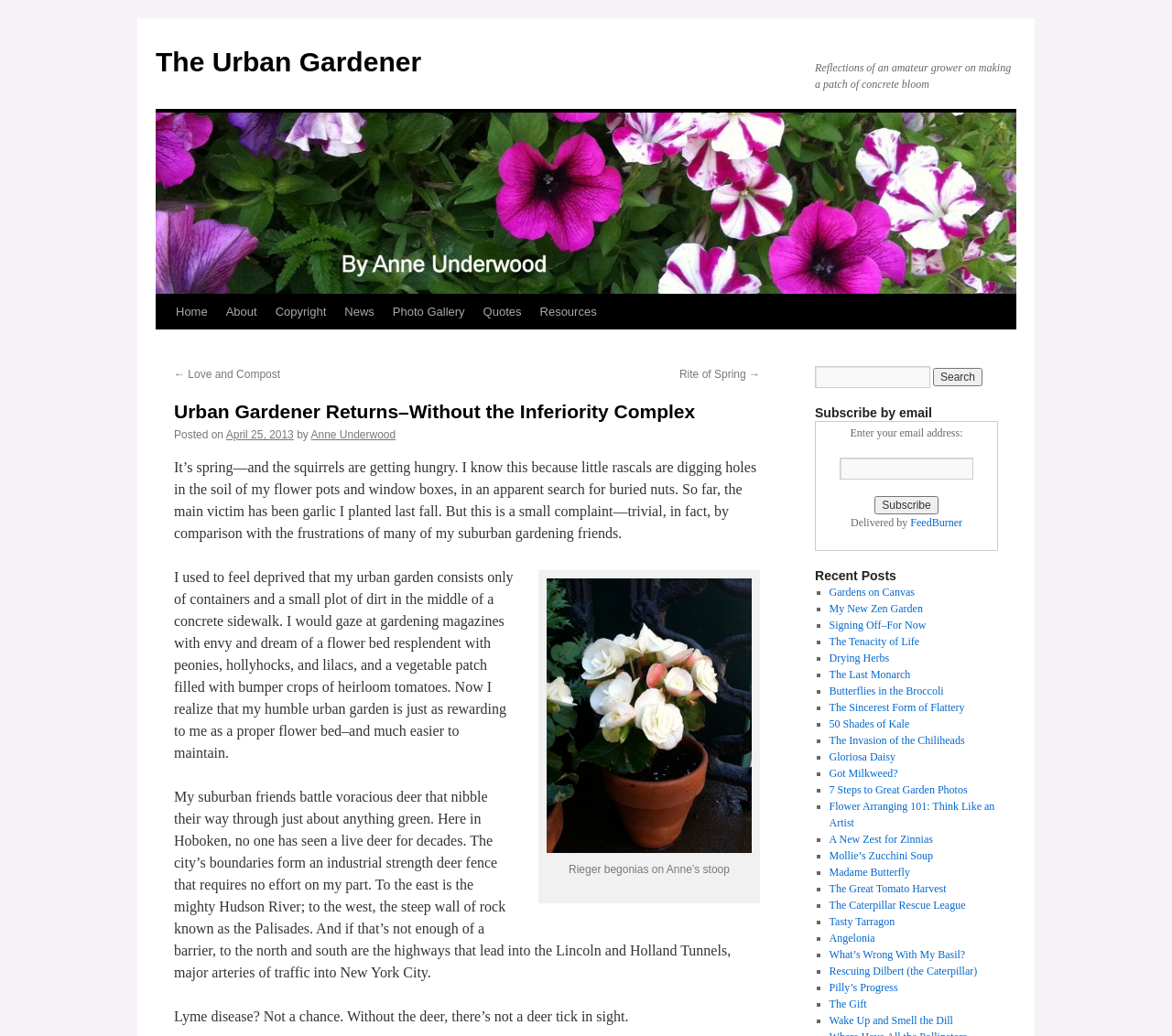Identify the bounding box coordinates of the part that should be clicked to carry out this instruction: "Subscribe by email".

[0.746, 0.479, 0.801, 0.496]